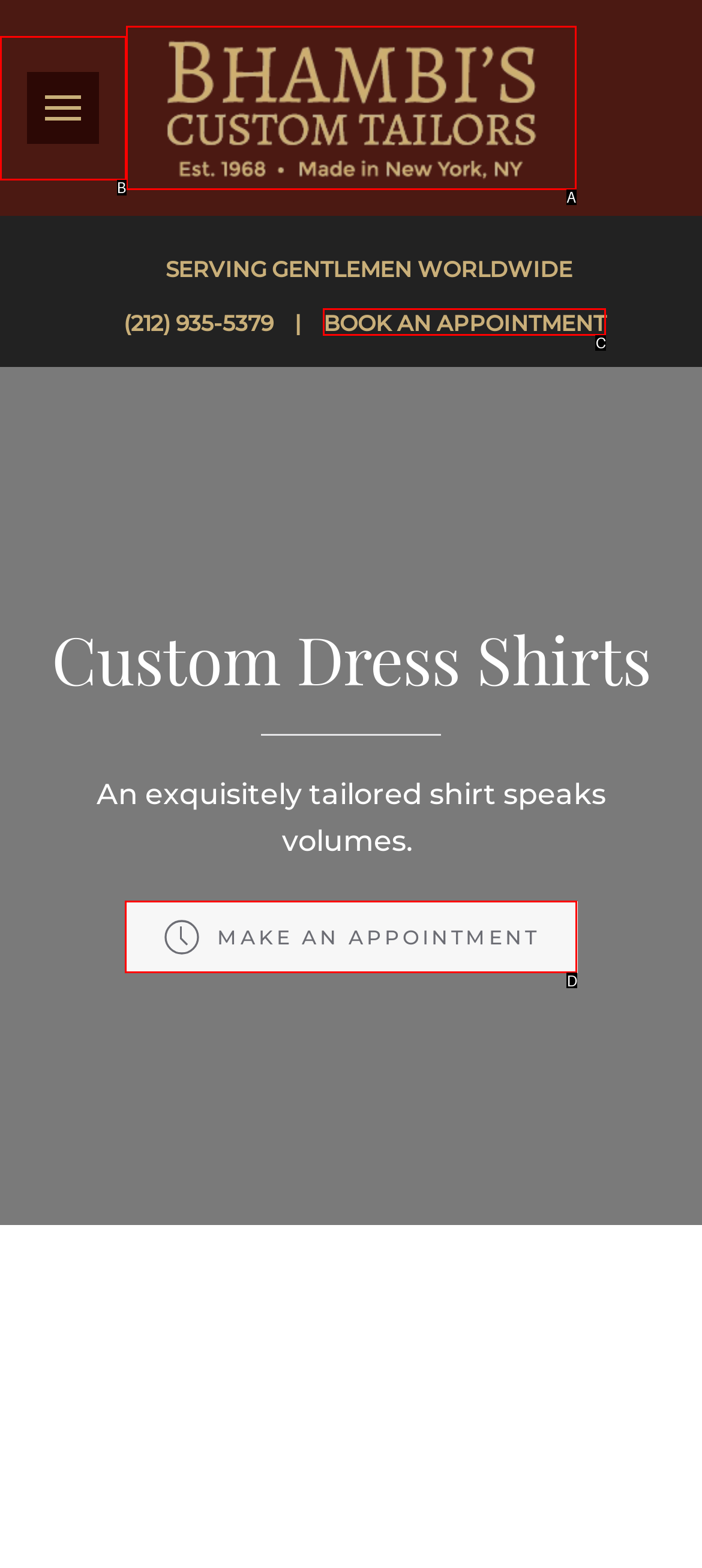Identify the HTML element that best matches the description: aria-label="Open menu". Provide your answer by selecting the corresponding letter from the given options.

B